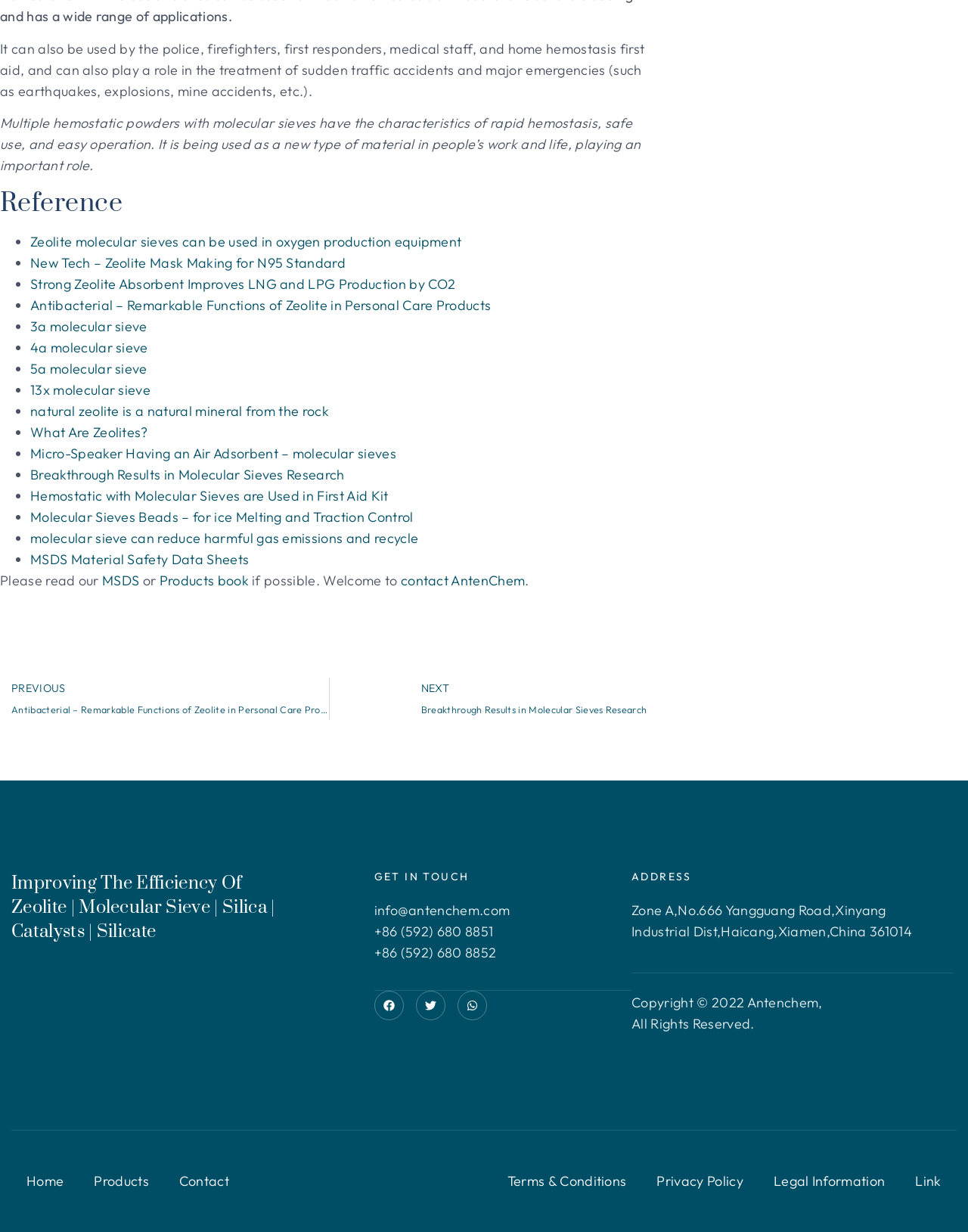How many links are there in the Reference section?
Examine the image and give a concise answer in one word or a short phrase.

15